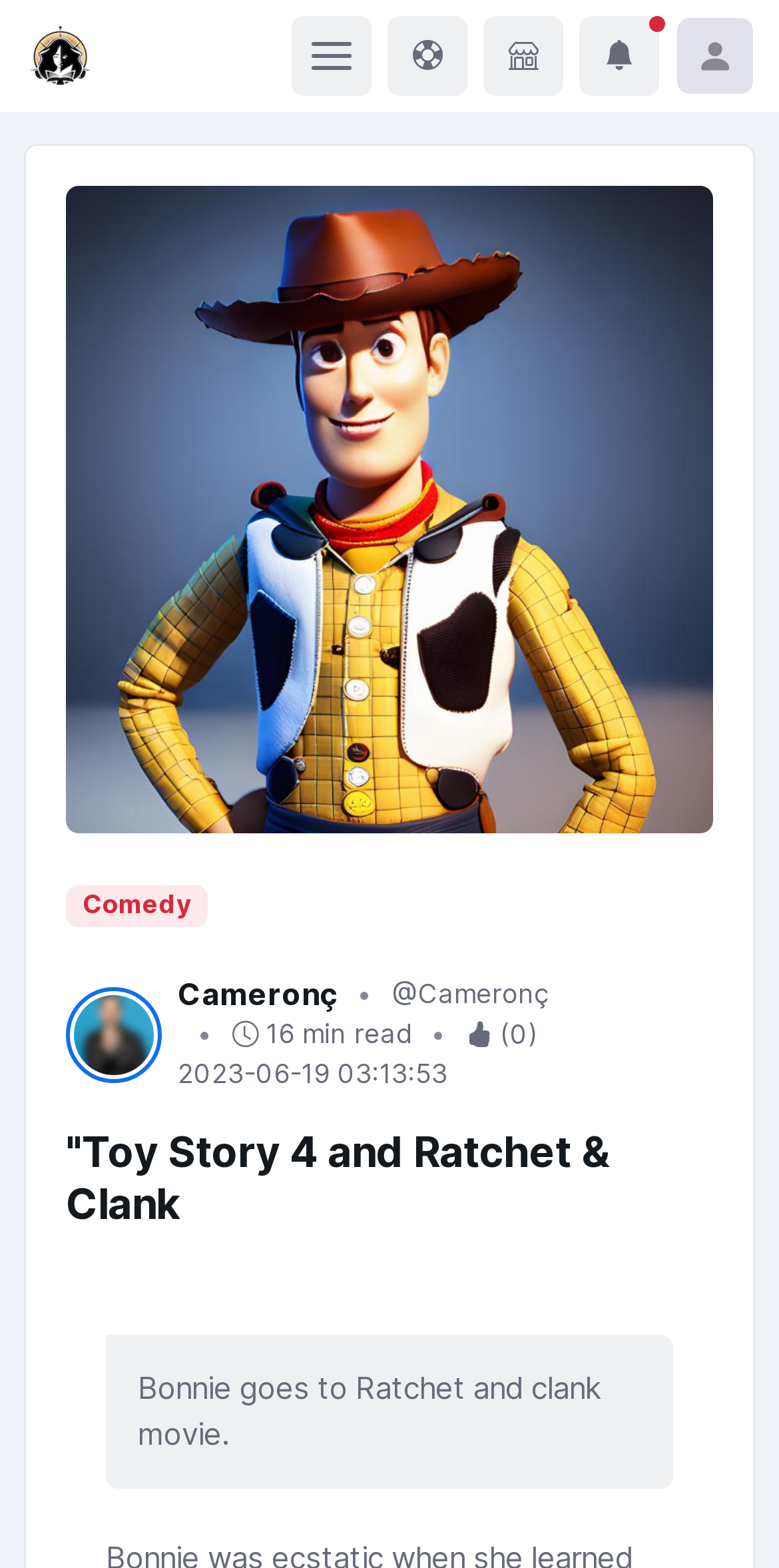Determine the bounding box coordinates for the HTML element described here: "homeopathic drugs for hypertension".

None